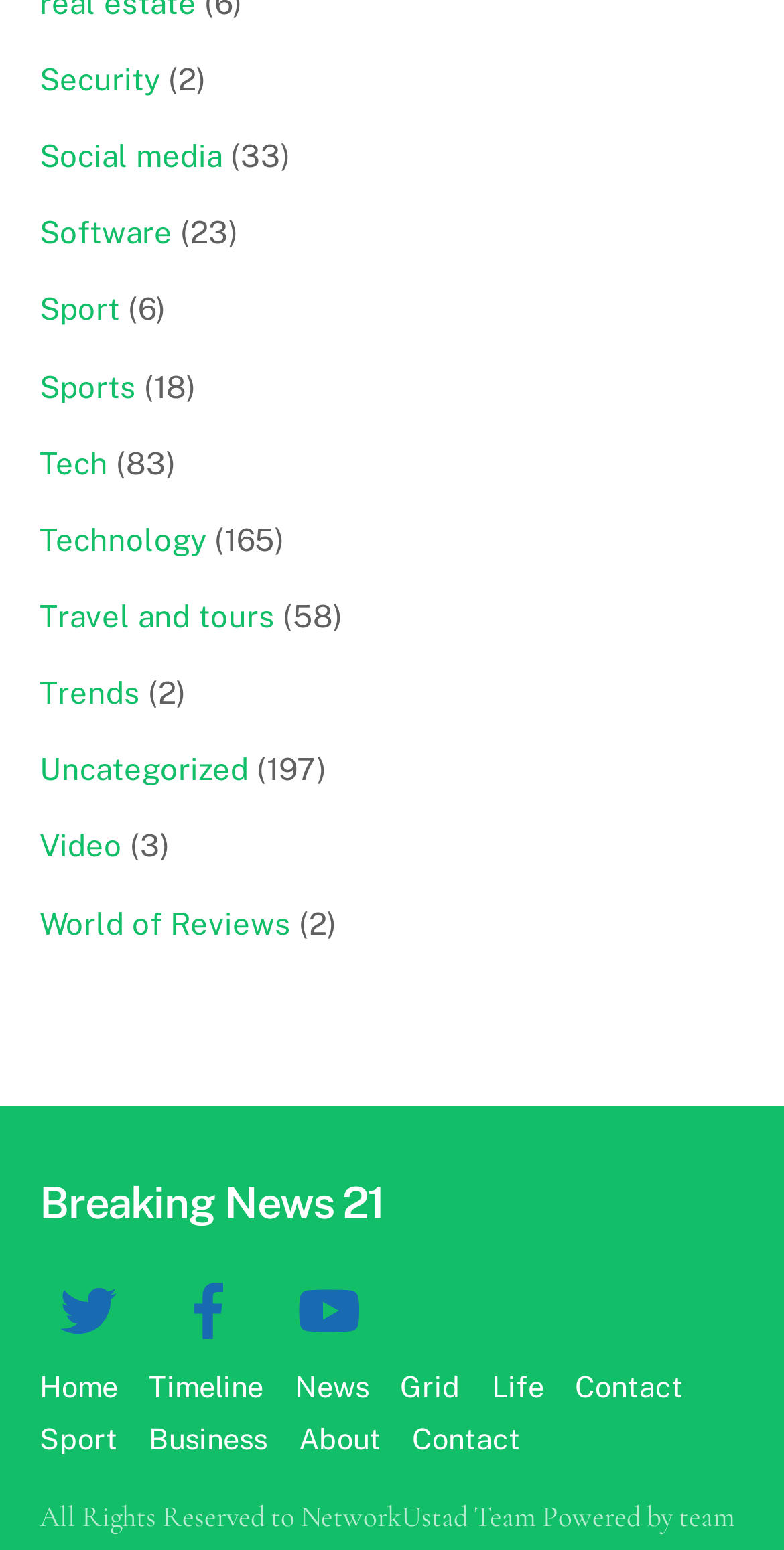Given the element description aria-label="youtube", specify the bounding box coordinates of the corresponding UI element in the format (top-left x, top-left y, bottom-right x, bottom-right y). All values must be between 0 and 1.

[0.358, 0.833, 0.499, 0.855]